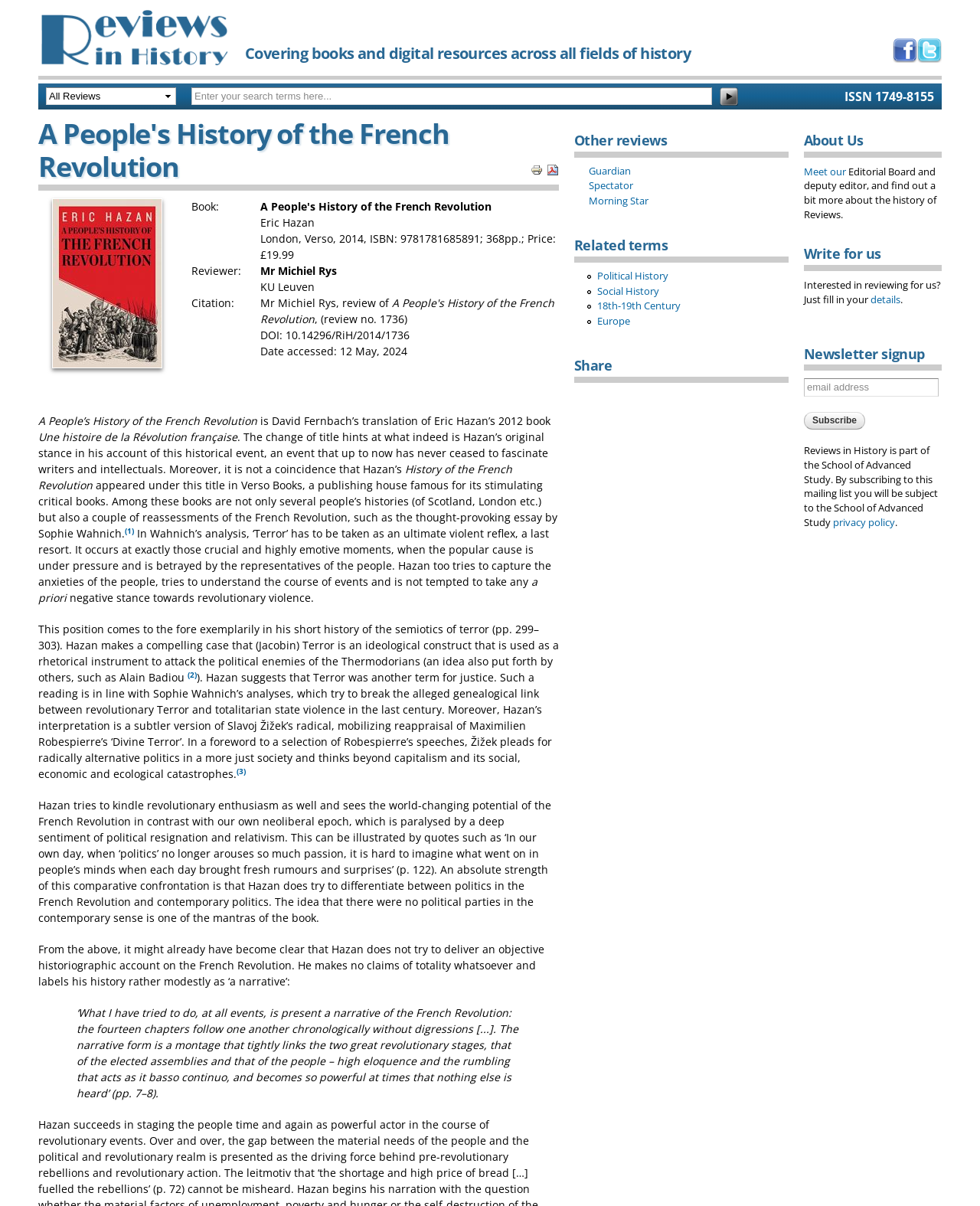What is the name of the publishing house mentioned in the review?
Using the picture, provide a one-word or short phrase answer.

Verso Books